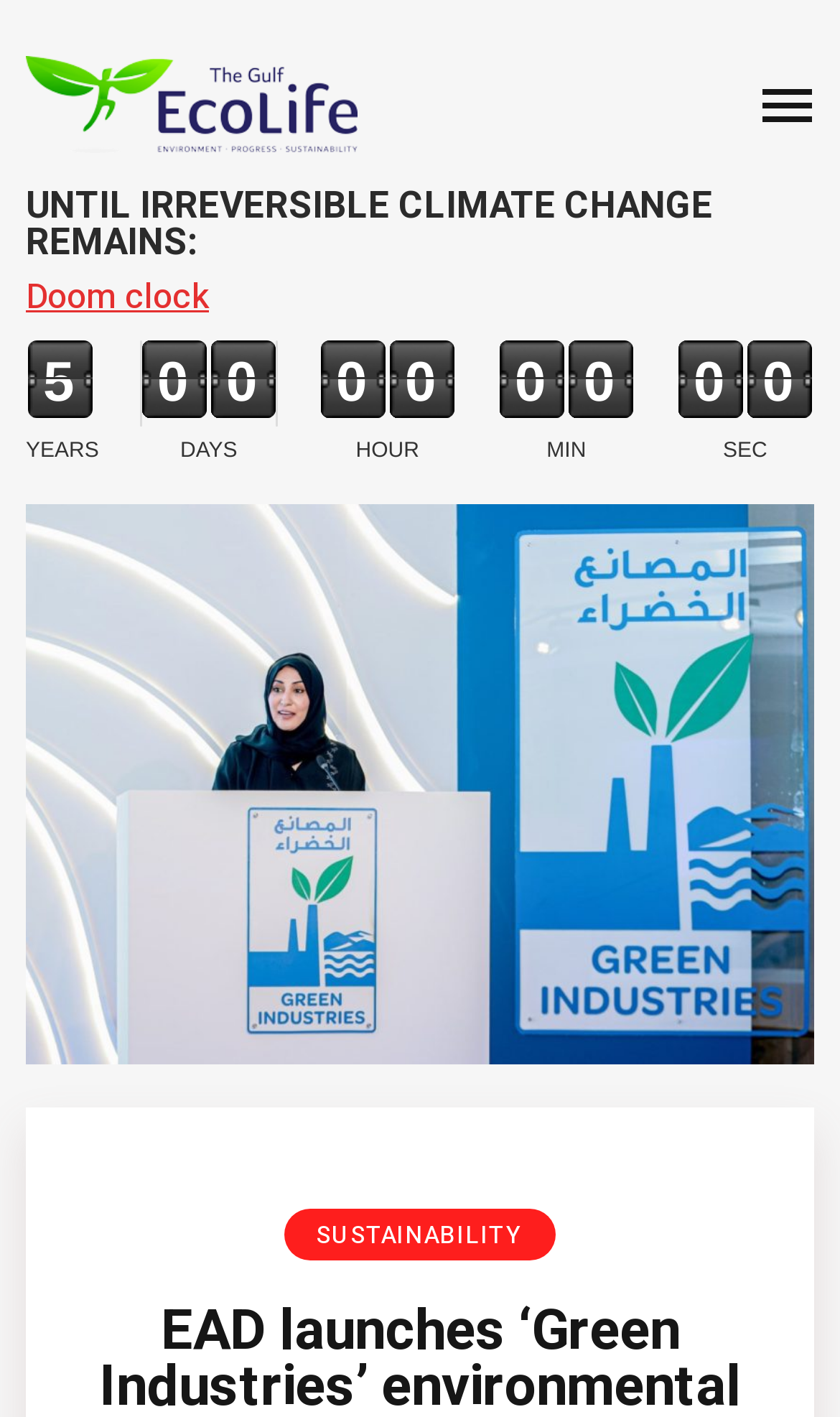Provide a brief response using a word or short phrase to this question:
What is the topic of the article?

Office of the future